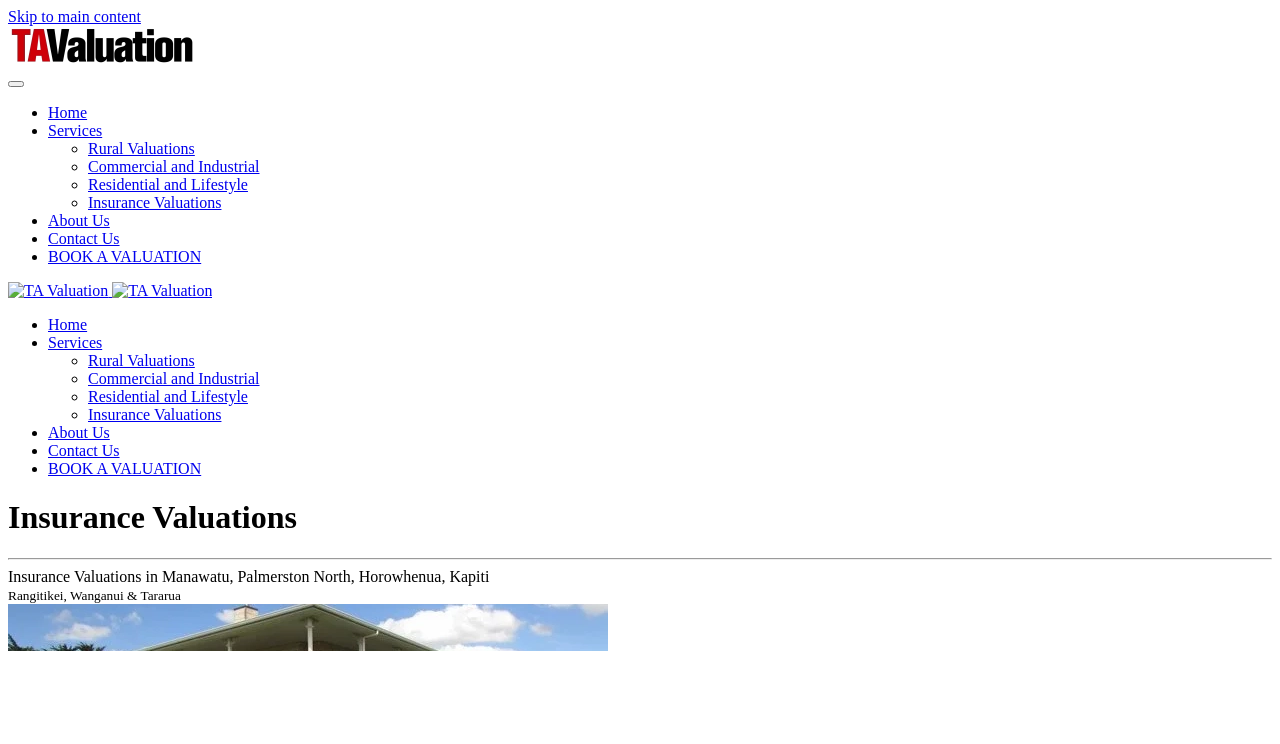What is the purpose of the 'BOOK A VALUATION' link?
Kindly give a detailed and elaborate answer to the question.

The 'BOOK A VALUATION' link is likely a call-to-action button that allows users to book a valuation service with the company, as it is prominently displayed in the navigation menu.